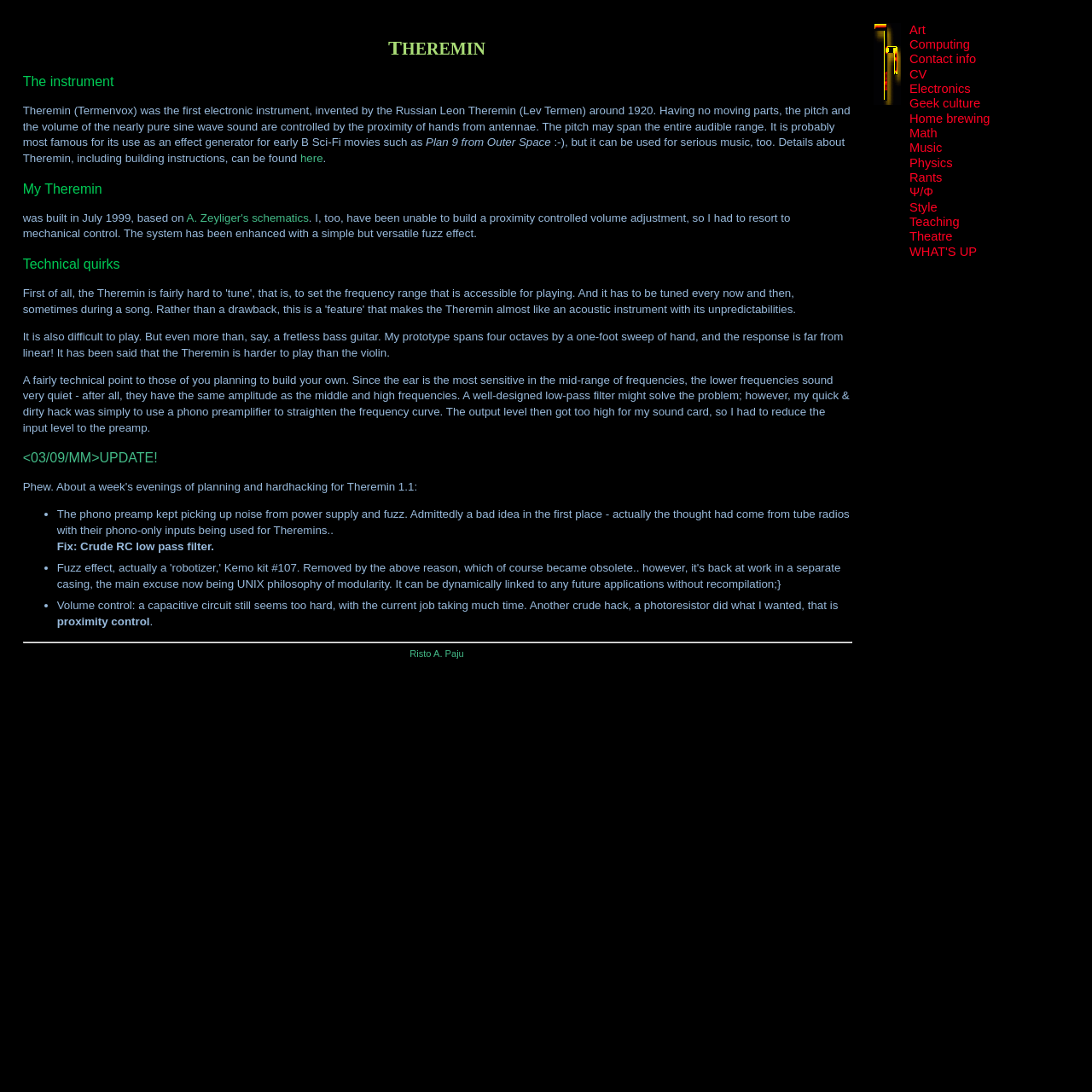What type of control did the author use for the volume of the Theremin?
Based on the image, answer the question with a single word or brief phrase.

Photoresistor